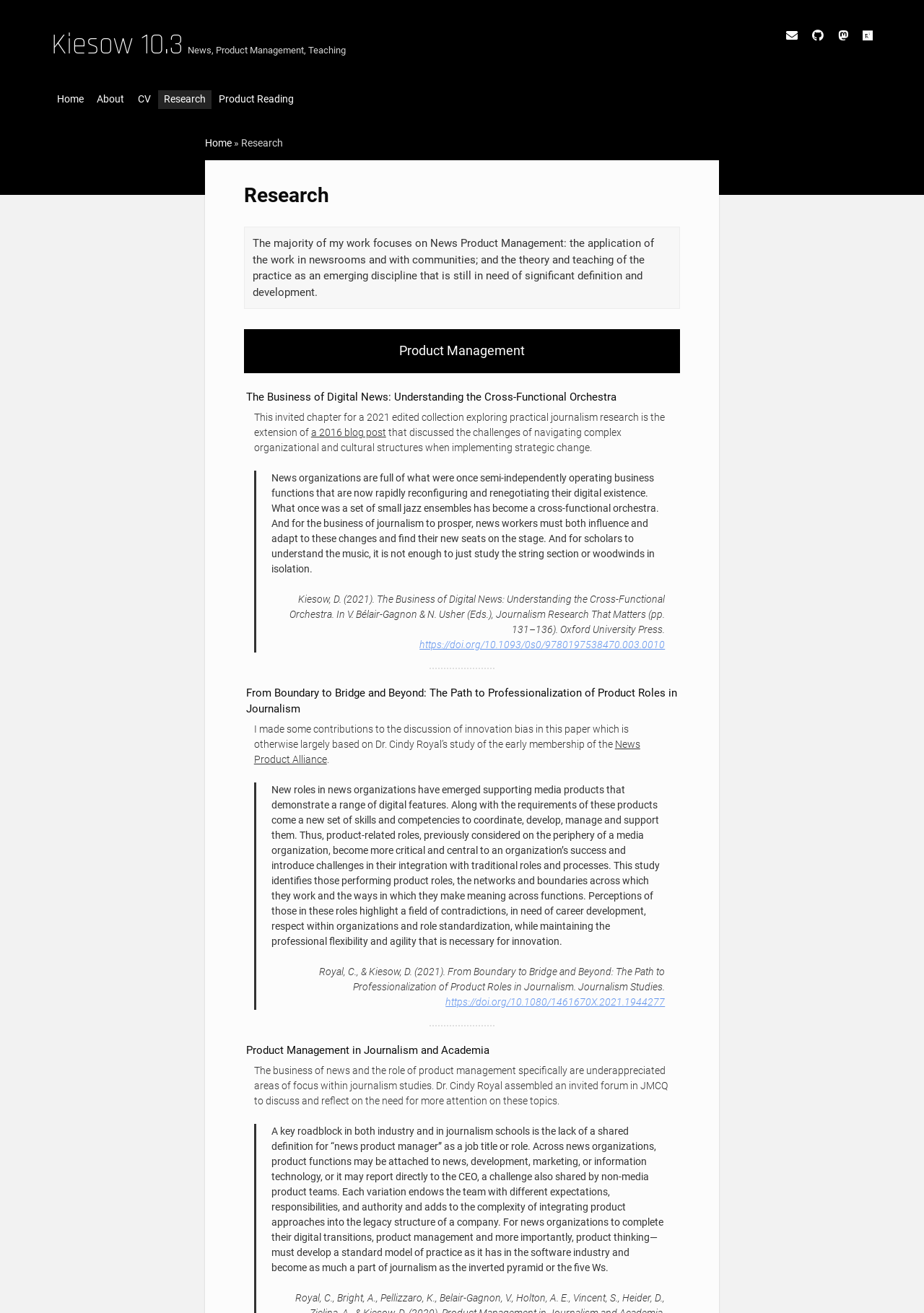Please respond to the question using a single word or phrase:
How many links are there to external websites?

4